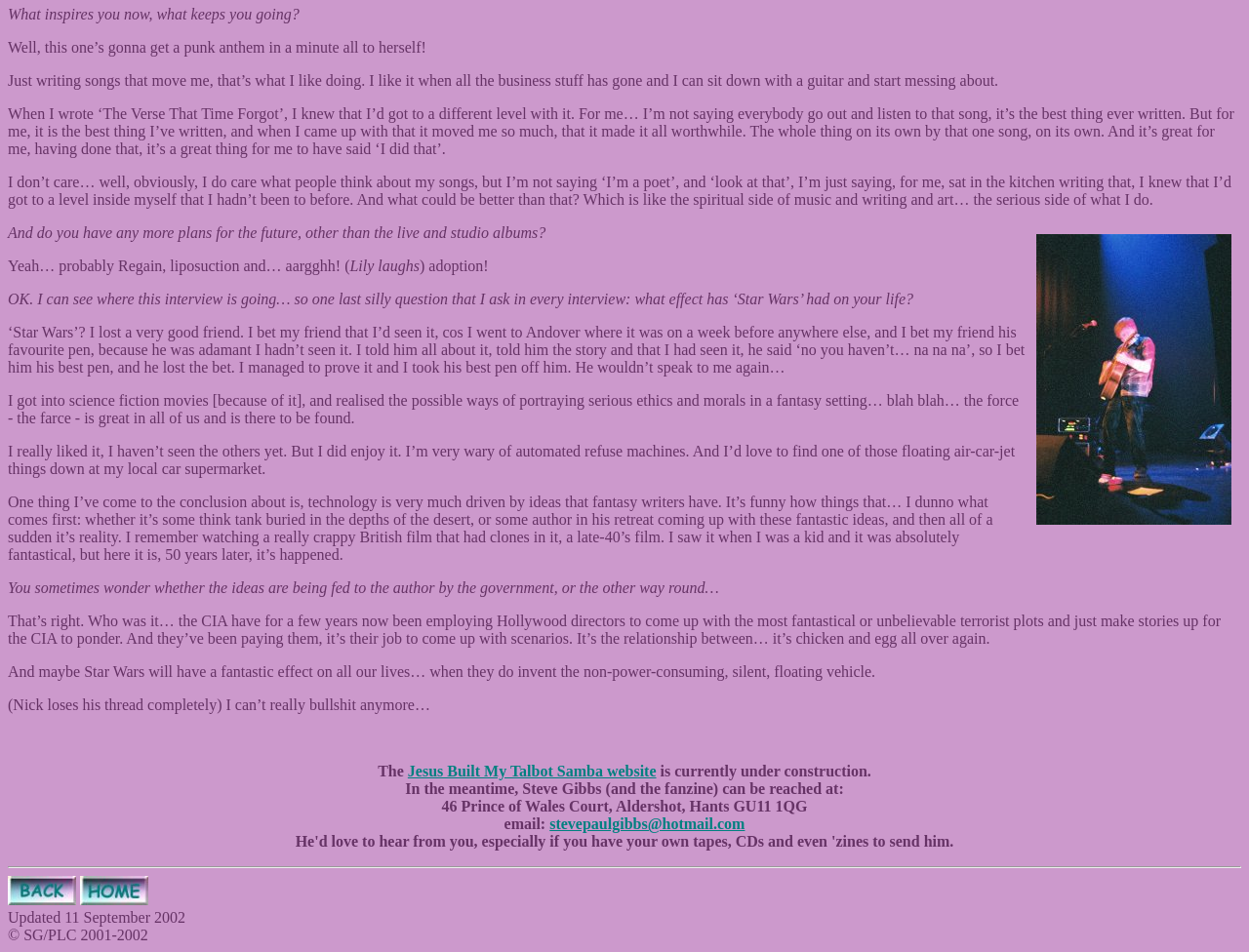Use a single word or phrase to answer the question: What is the email address?

stevepaulgibbs@hotmail.com